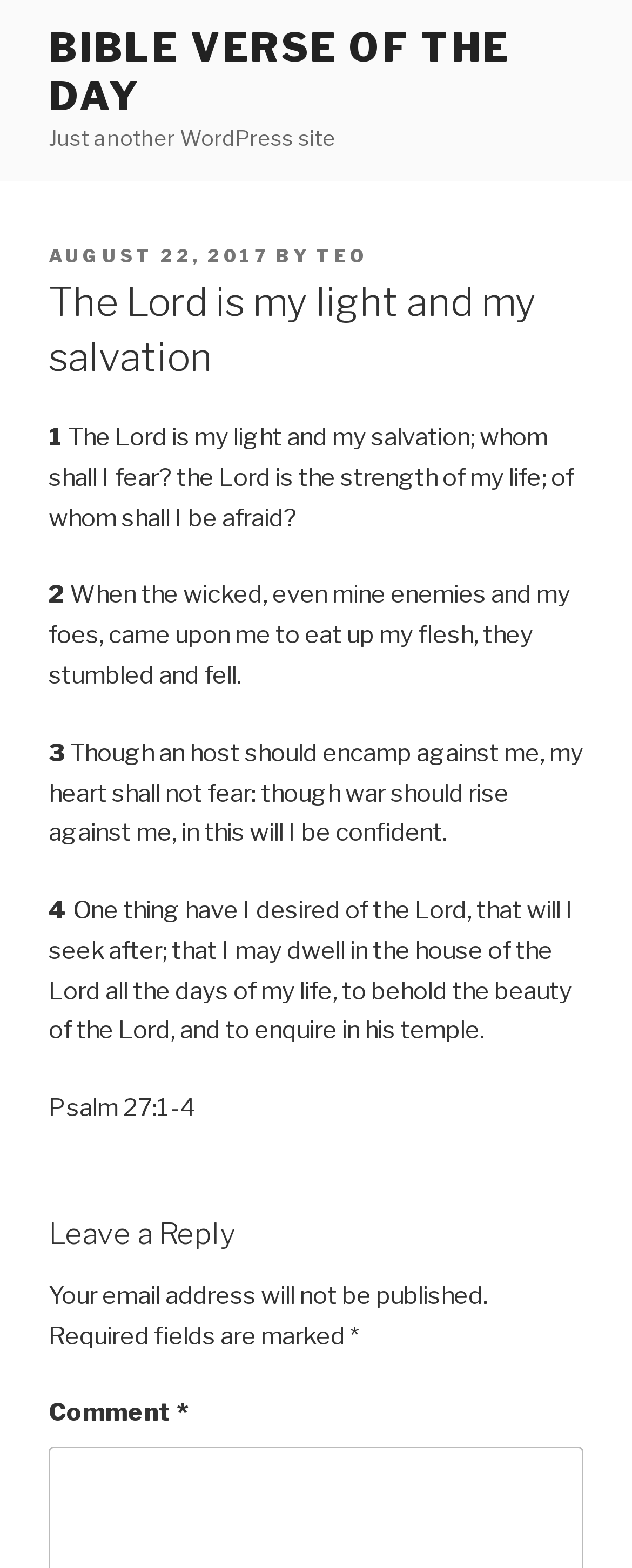Provide a brief response in the form of a single word or phrase:
What is the purpose of the 'Leave a Reply' section?

To comment